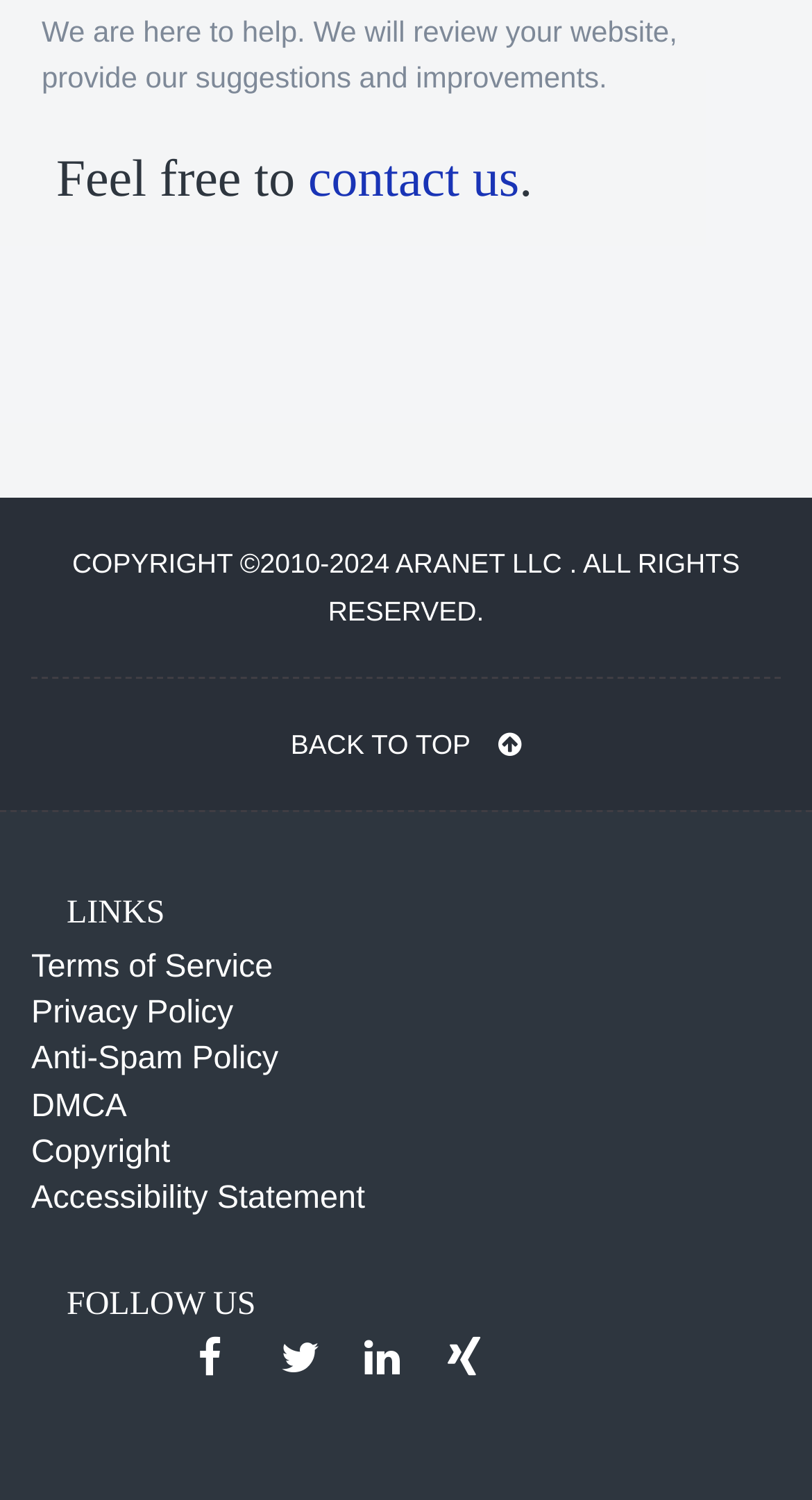Based on the element description DMCA, identify the bounding box of the UI element in the given webpage screenshot. The coordinates should be in the format (top-left x, top-left y, bottom-right x, bottom-right y) and must be between 0 and 1.

[0.038, 0.726, 0.156, 0.749]